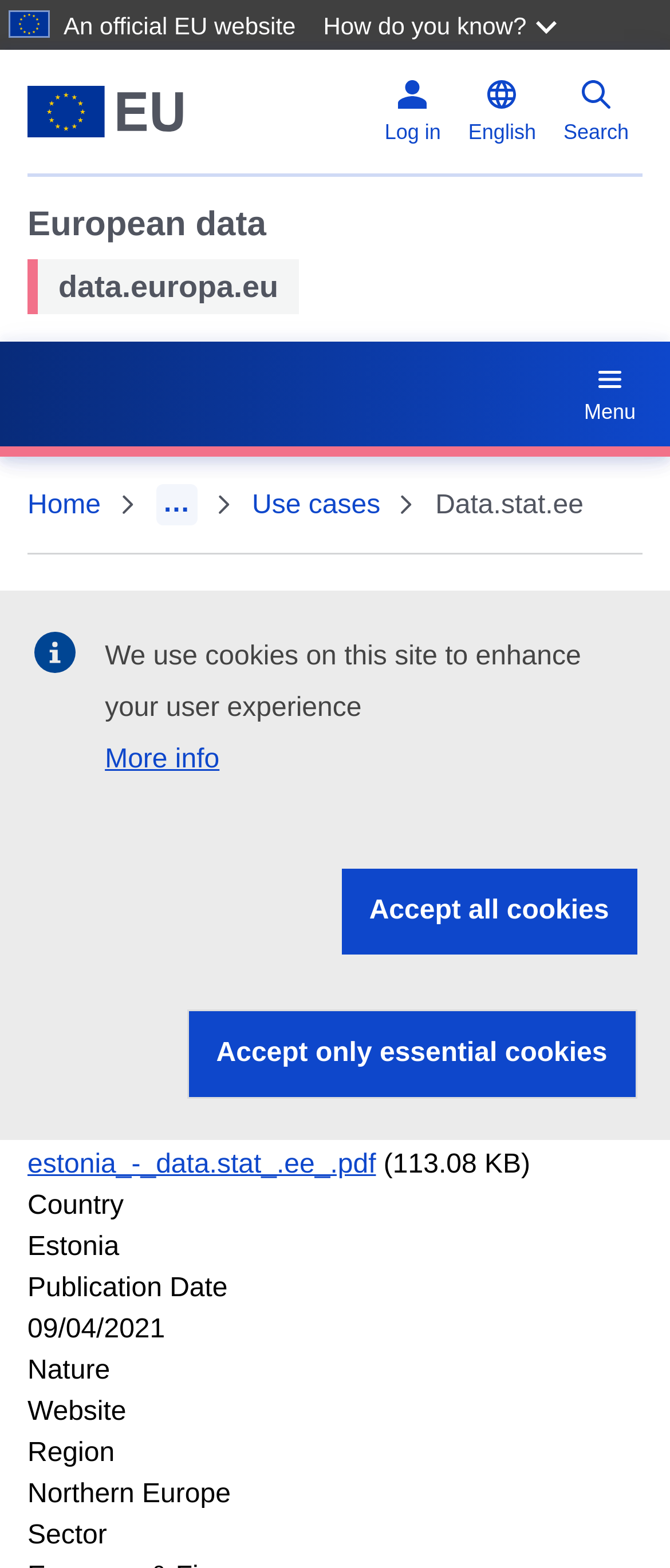What is the name of the website?
Please use the image to deliver a detailed and complete answer.

The name of the website can be found in the heading element, which is 'data.stat.ee'. This is the main title of the webpage, indicating the name of the website.